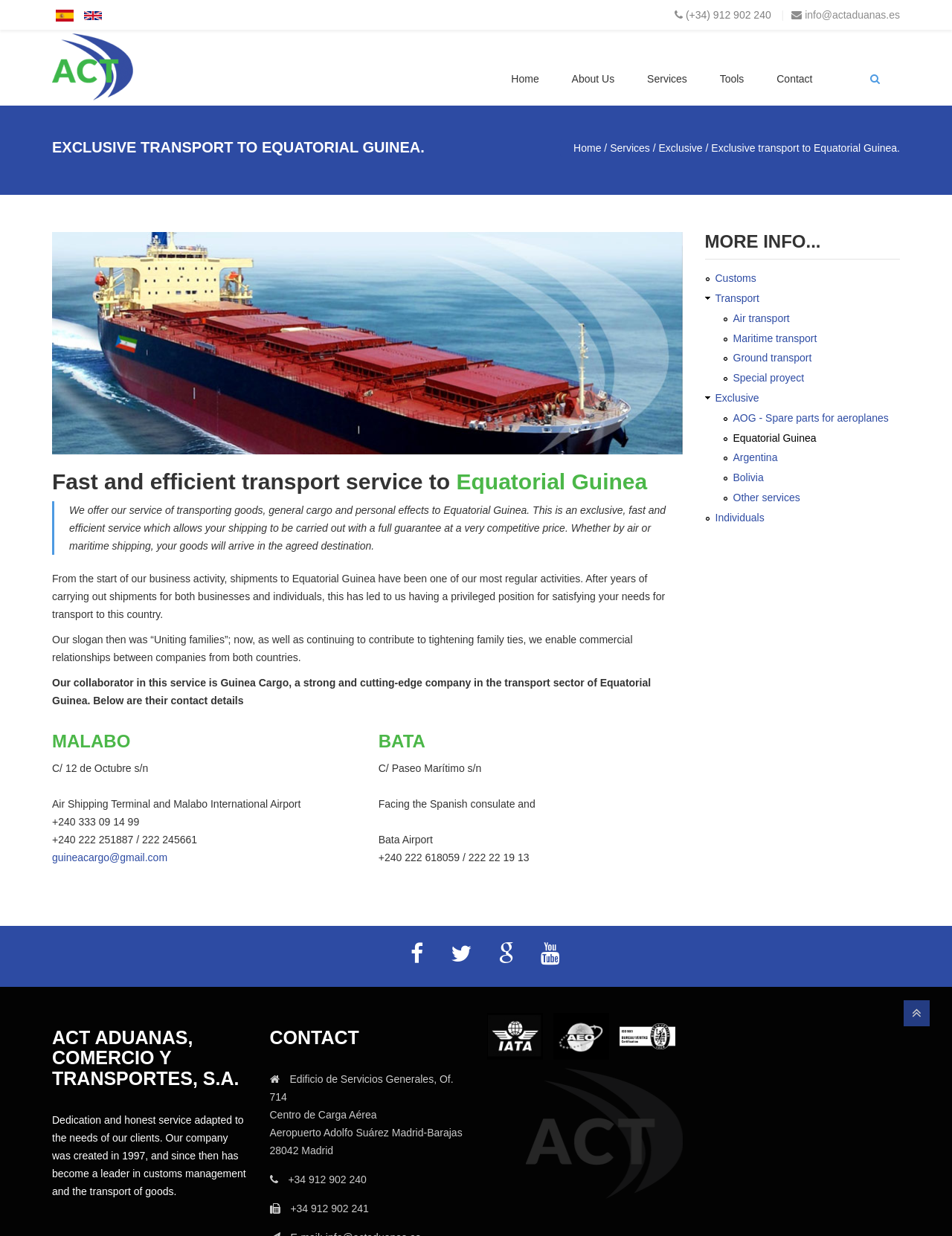Based on the element description "Ground transport", predict the bounding box coordinates of the UI element.

[0.77, 0.285, 0.853, 0.294]